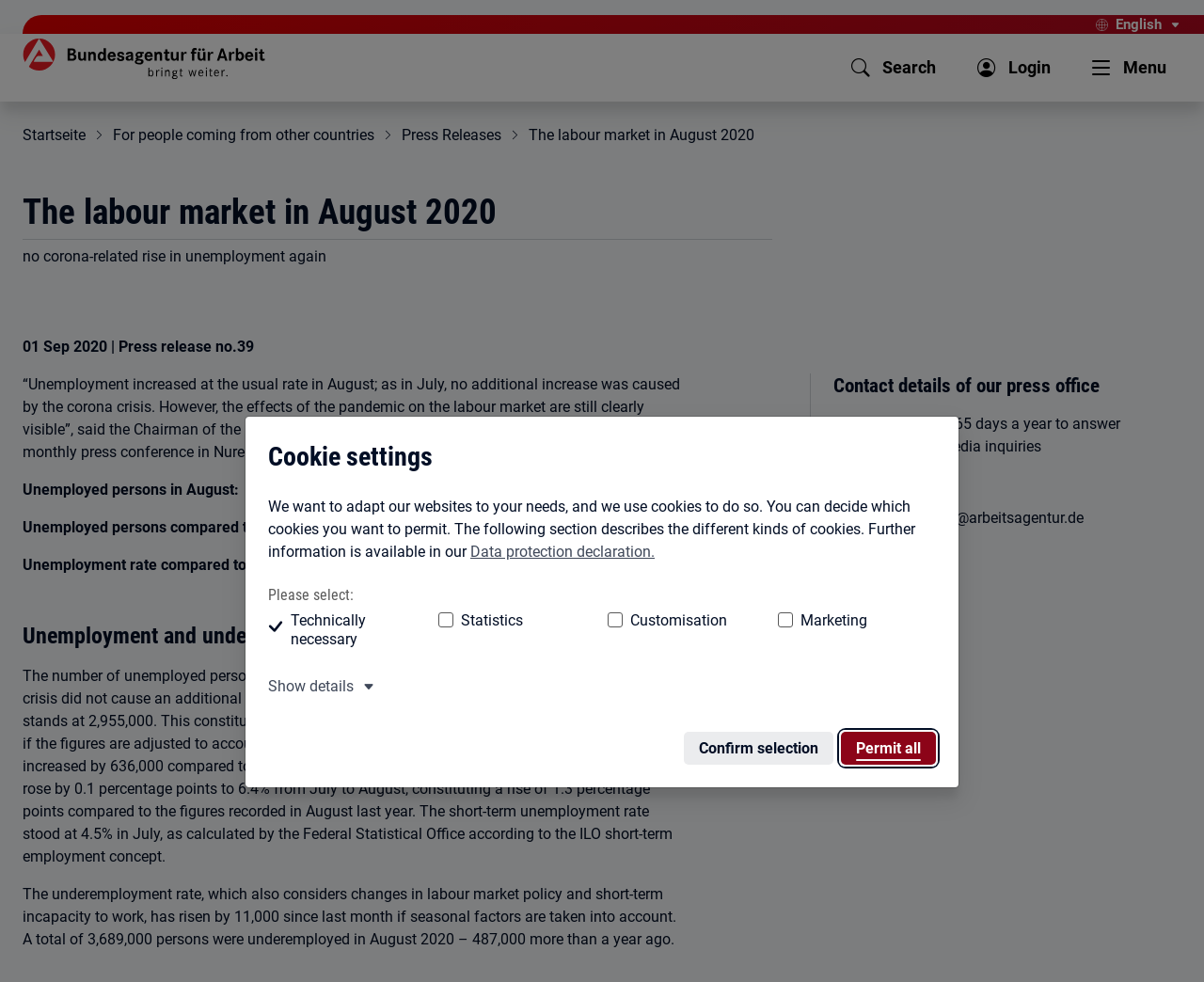What is the purpose of the cookie settings section?
Using the image as a reference, answer with just one word or a short phrase.

To decide which cookies to permit